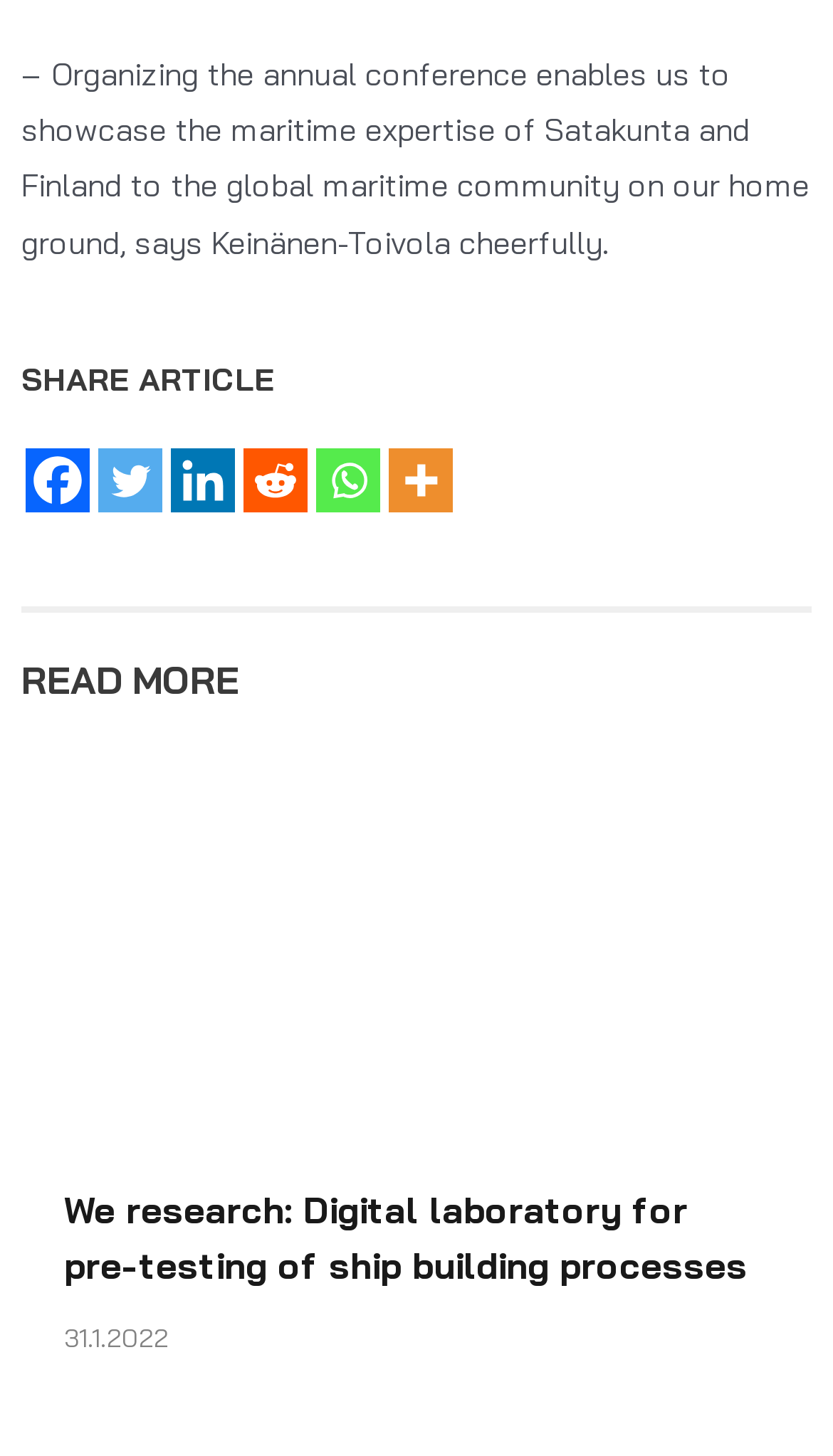How many social media platforms are available to share the article?
Provide a fully detailed and comprehensive answer to the question.

The webpage provides links to share the article on Facebook, Twitter, Linkedin, Reddit, Whatsapp, and More, which indicates that there are 6 social media platforms available to share the article.